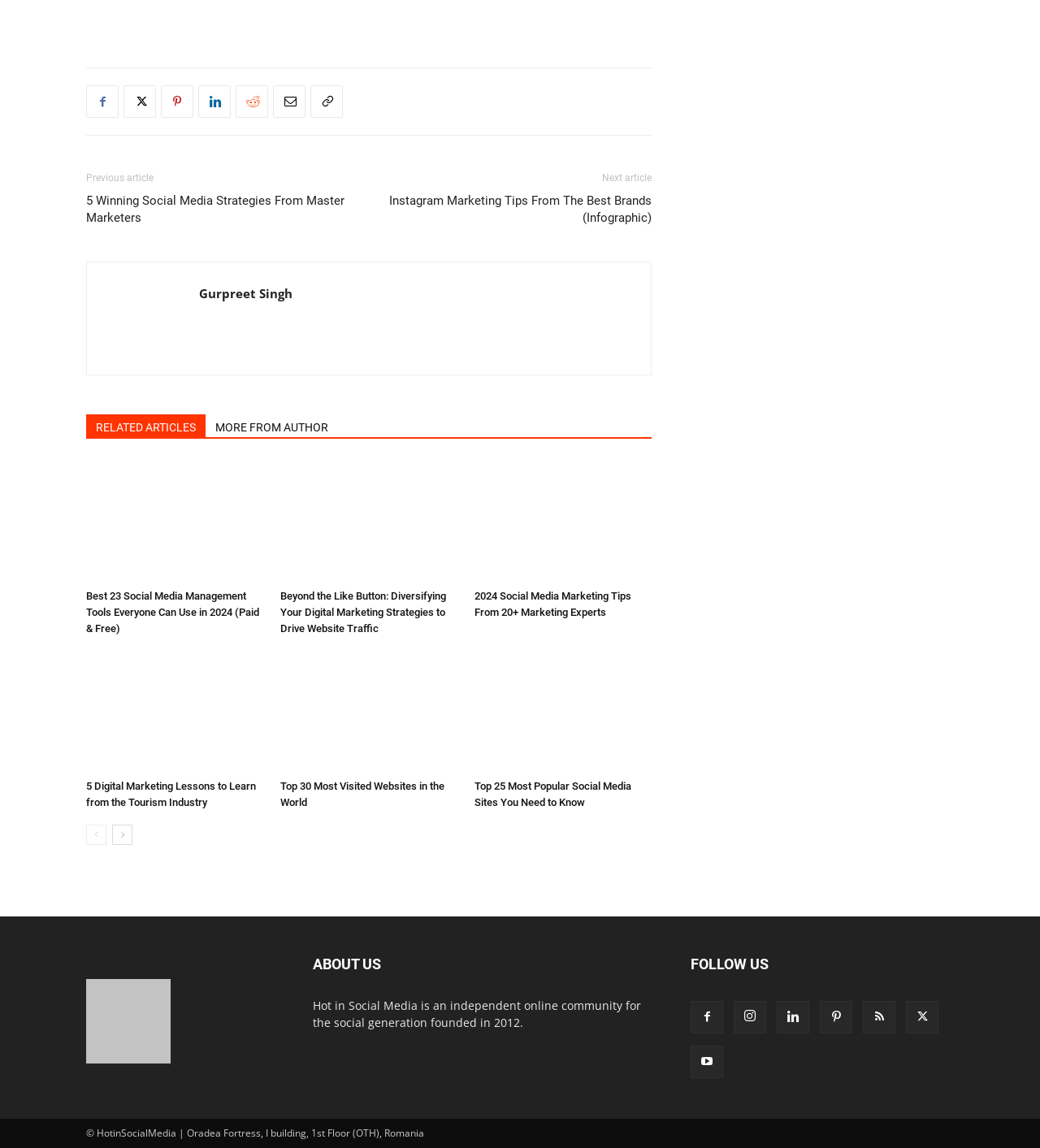Show the bounding box coordinates of the element that should be clicked to complete the task: "Go to the next page".

[0.108, 0.718, 0.127, 0.736]